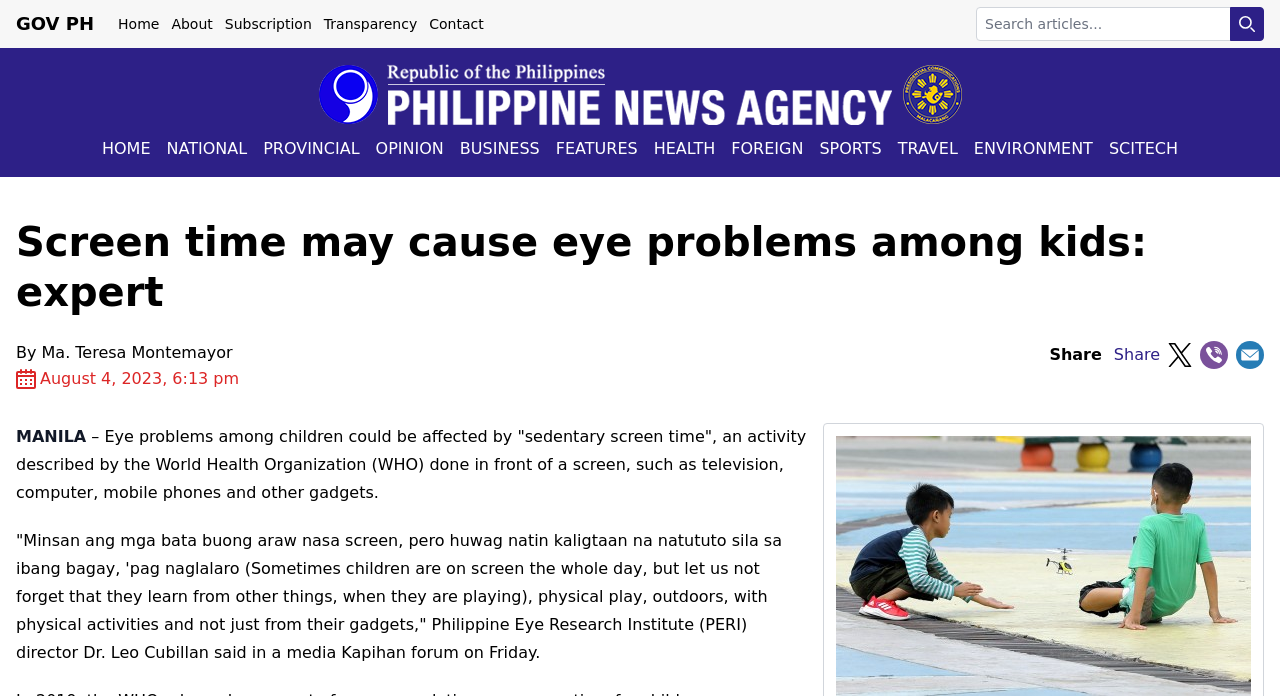What is the name of the expert quoted in the article?
Answer with a single word or short phrase according to what you see in the image.

Dr. Leo Cubillan